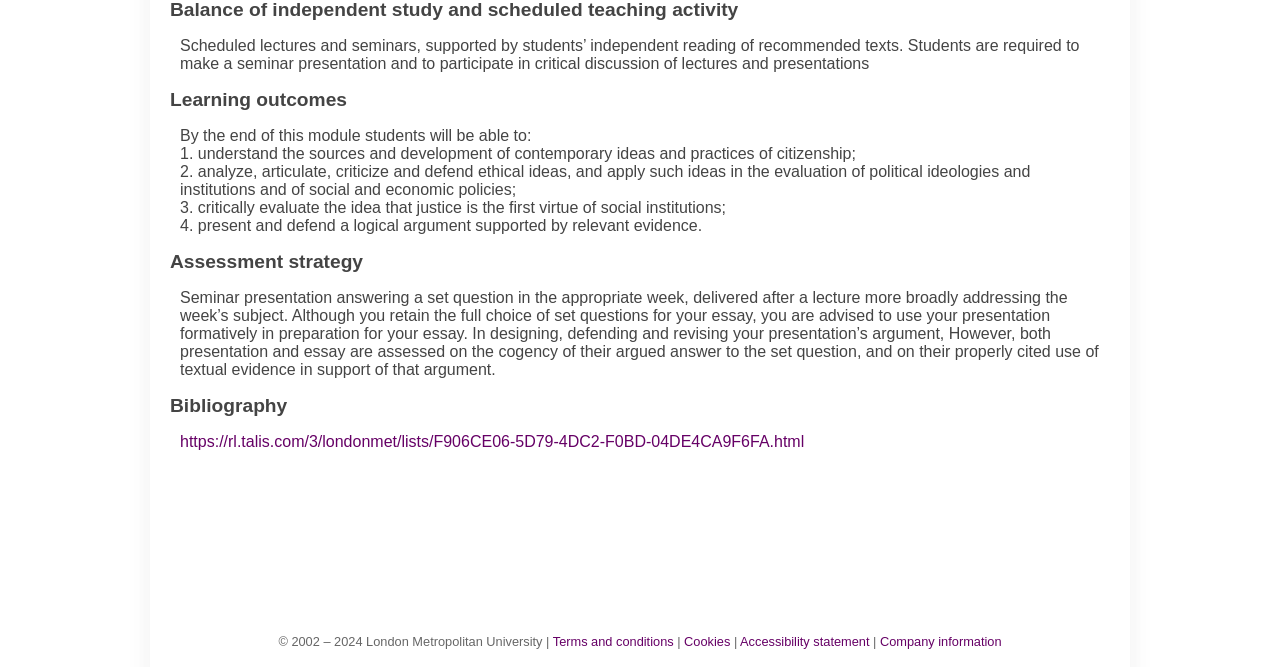What is the purpose of the seminar presentation?
Based on the screenshot, respond with a single word or phrase.

Formative preparation for essay